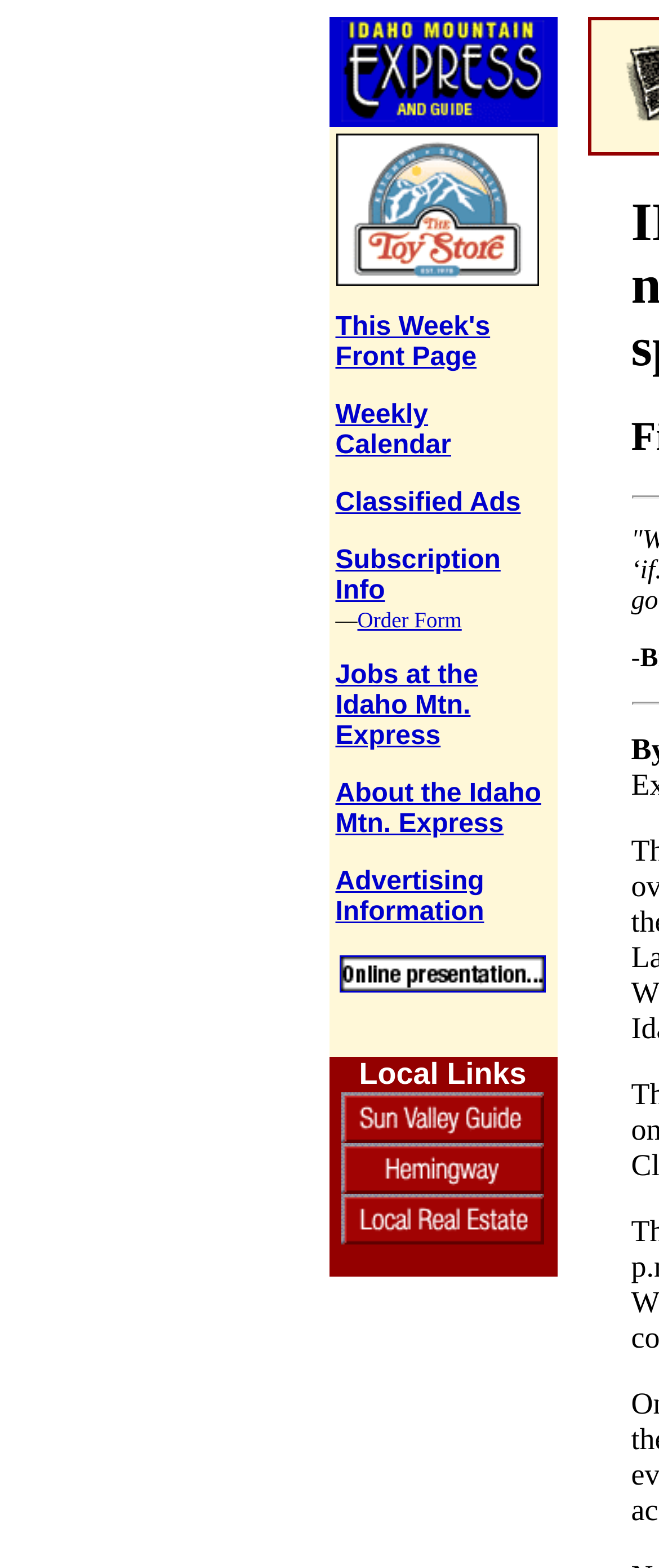Determine the bounding box coordinates of the region to click in order to accomplish the following instruction: "check classified ads". Provide the coordinates as four float numbers between 0 and 1, specifically [left, top, right, bottom].

[0.509, 0.312, 0.79, 0.33]